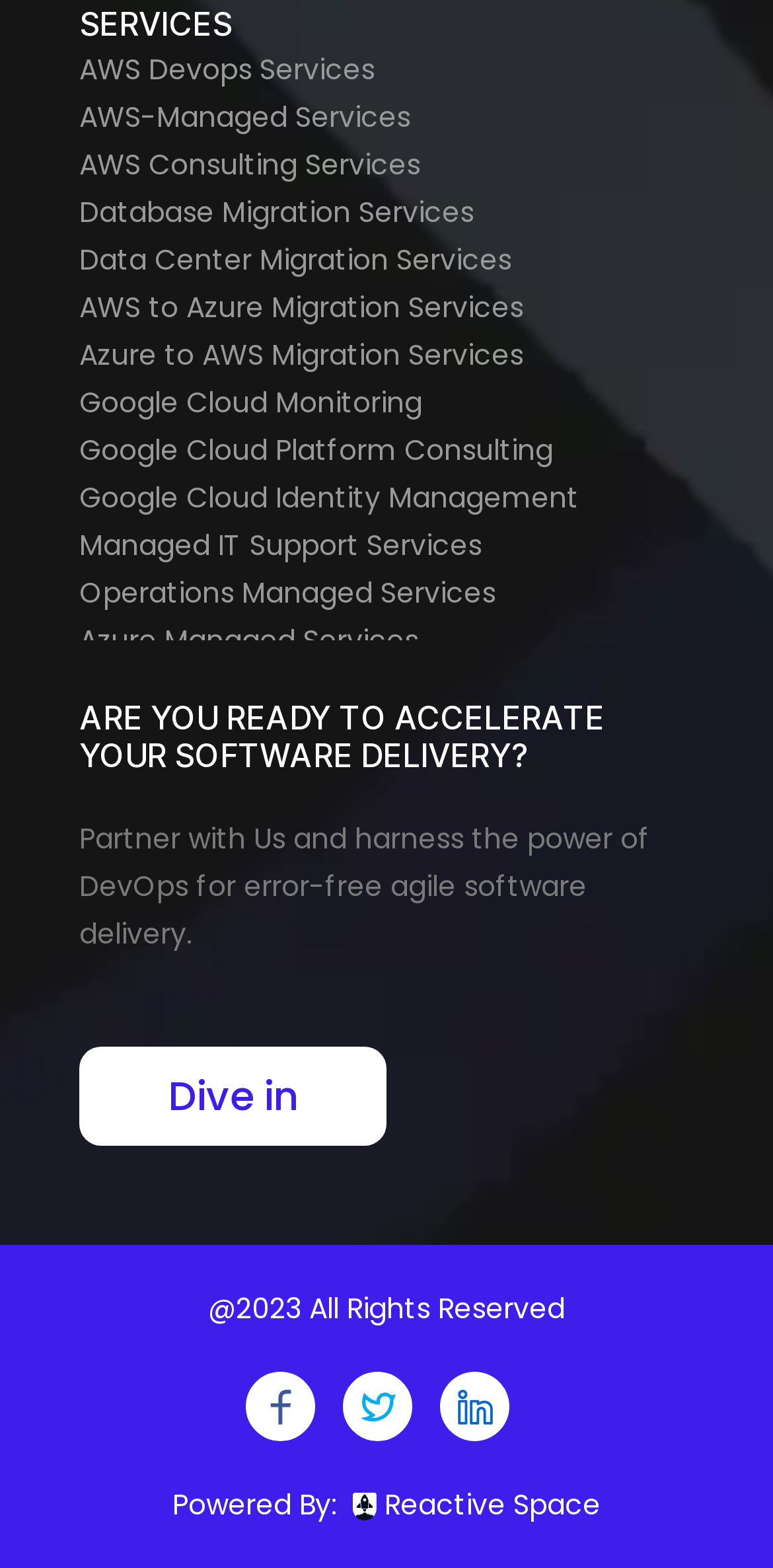Could you specify the bounding box coordinates for the clickable section to complete the following instruction: "Learn about 'Conducting audience research'"?

None